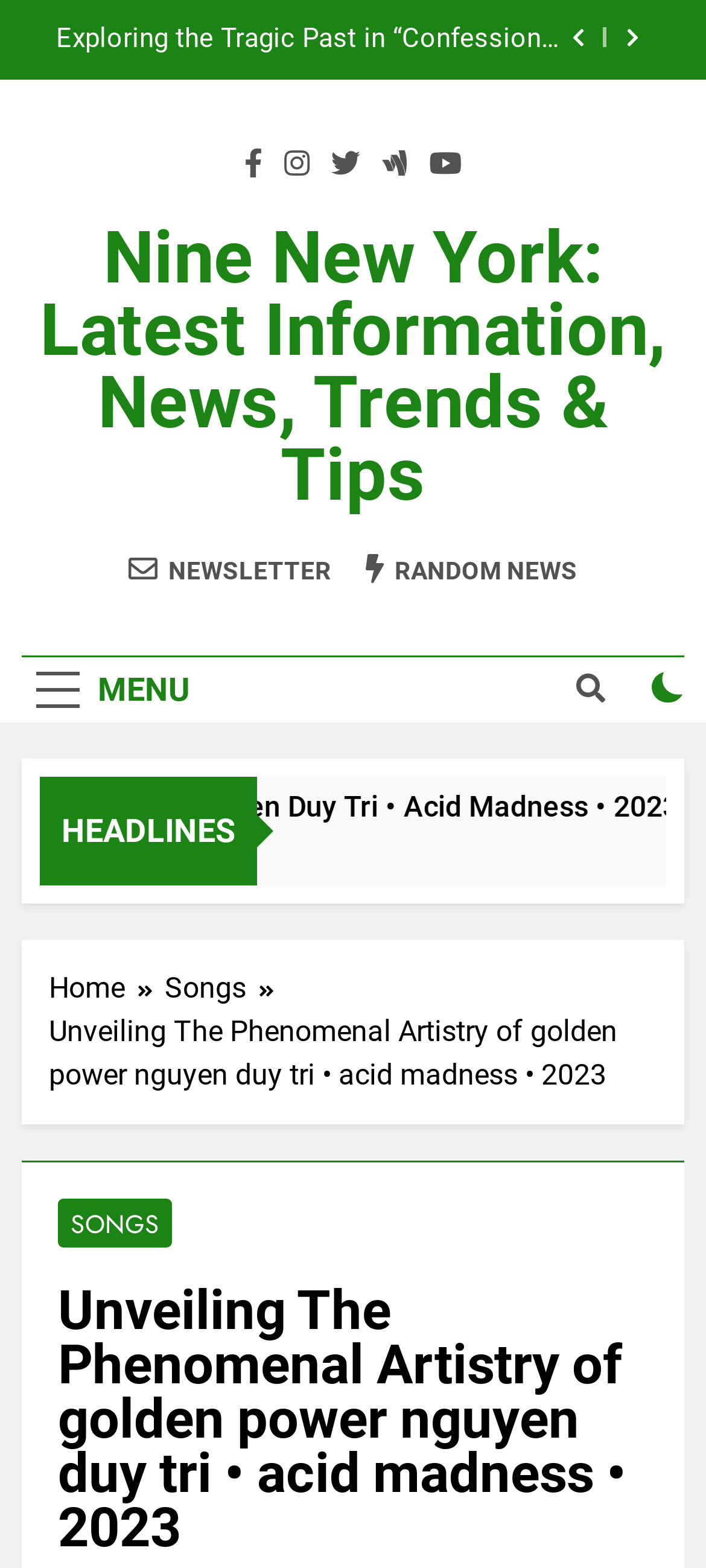Identify the bounding box coordinates of the clickable section necessary to follow the following instruction: "Click the menu button". The coordinates should be presented as four float numbers from 0 to 1, i.e., [left, top, right, bottom].

[0.031, 0.419, 0.29, 0.461]